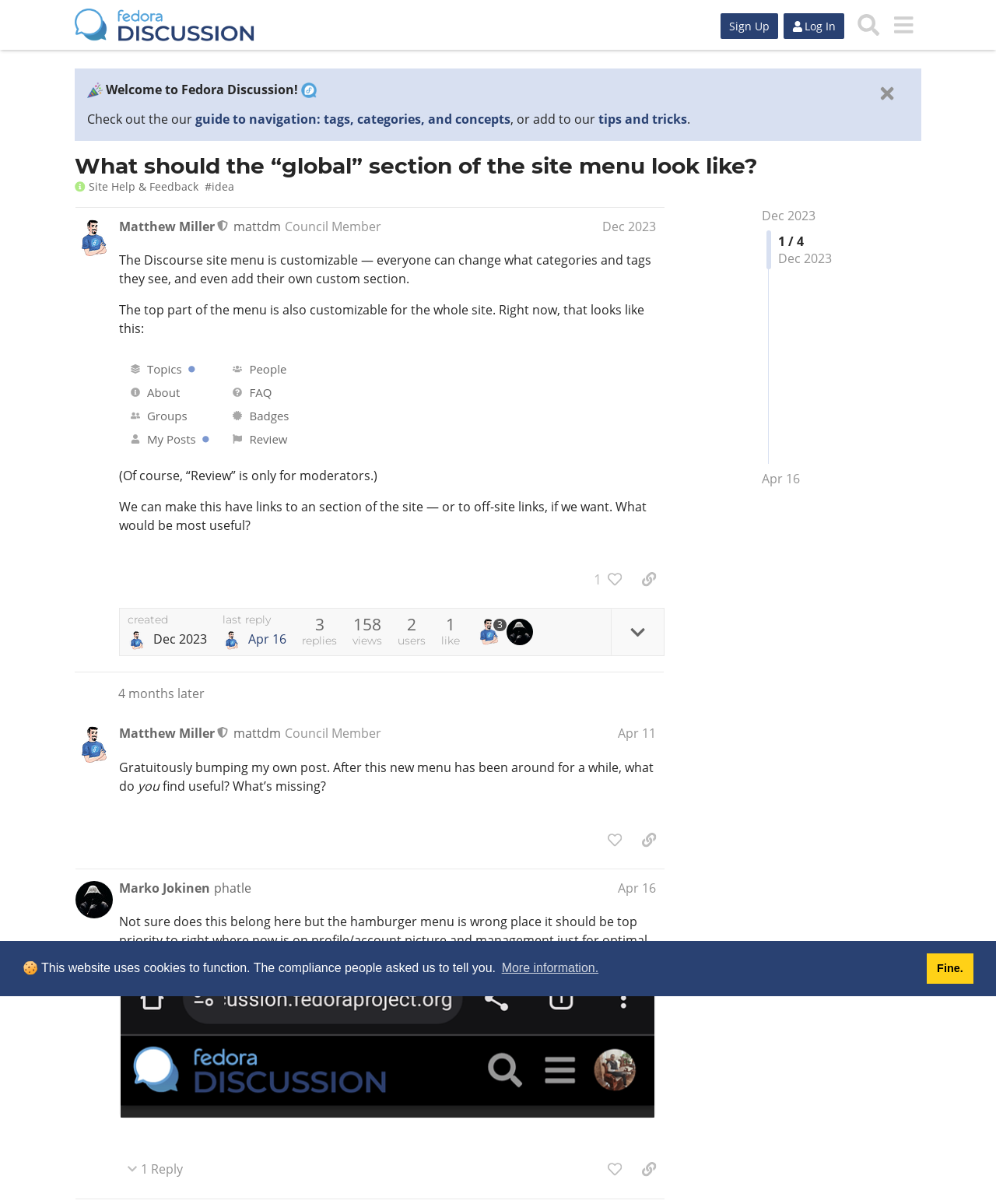Please identify the bounding box coordinates of the area I need to click to accomplish the following instruction: "Check out the guide to navigation".

[0.196, 0.092, 0.512, 0.106]